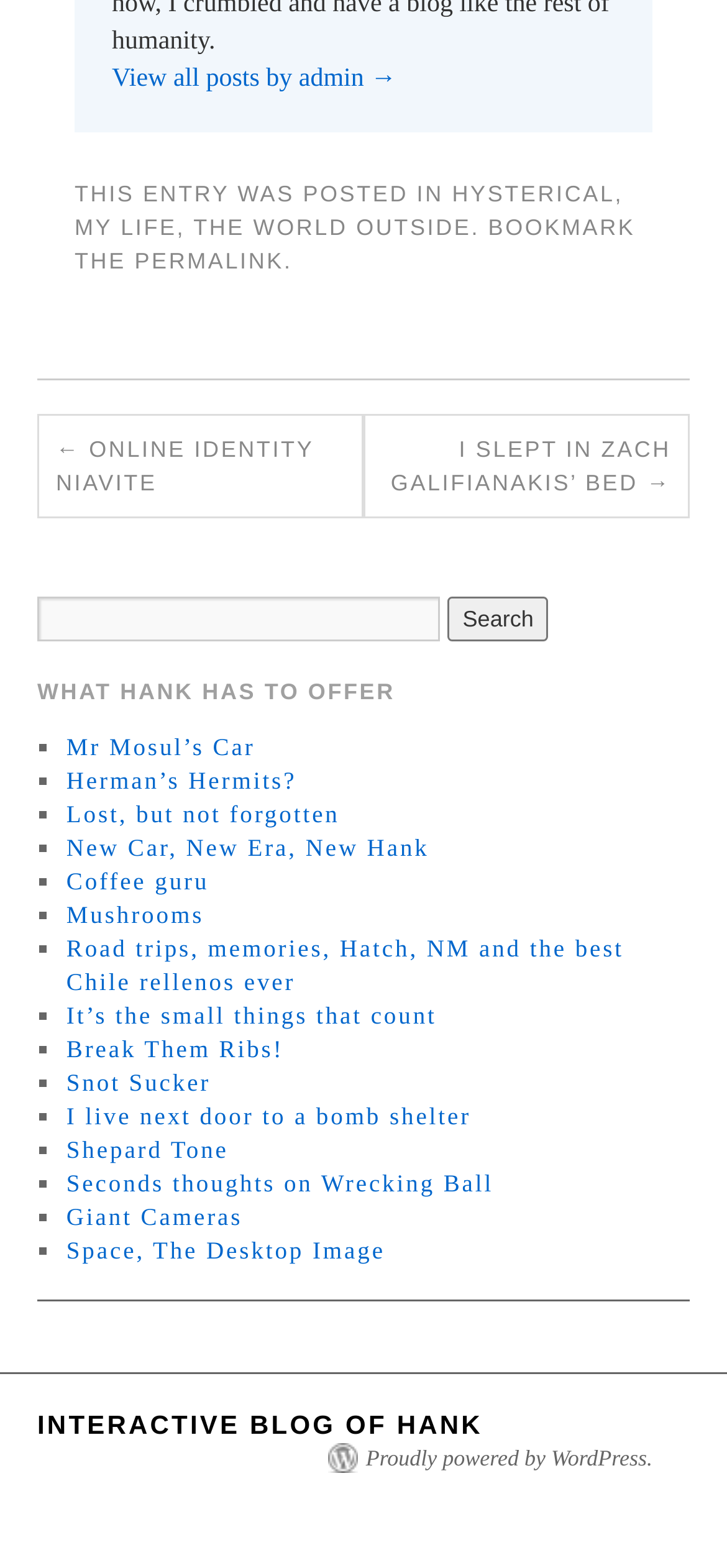Please provide a brief answer to the following inquiry using a single word or phrase:
How many list items are under the heading 'WHAT HANK HAS TO OFFER'?

15